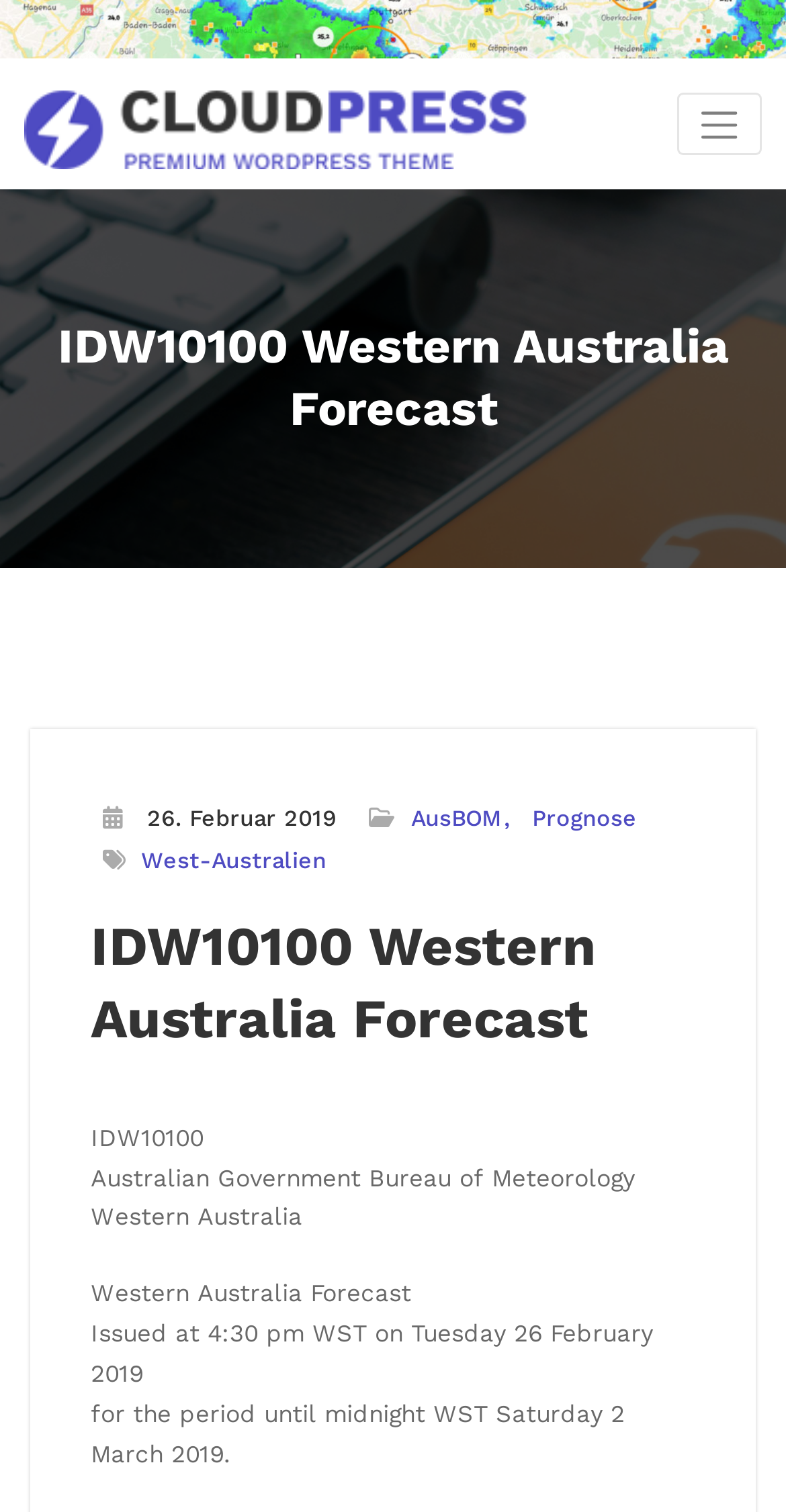What is the time of issuance?
Based on the image, answer the question with a single word or brief phrase.

4:30 pm WST on Tuesday 26 February 2019